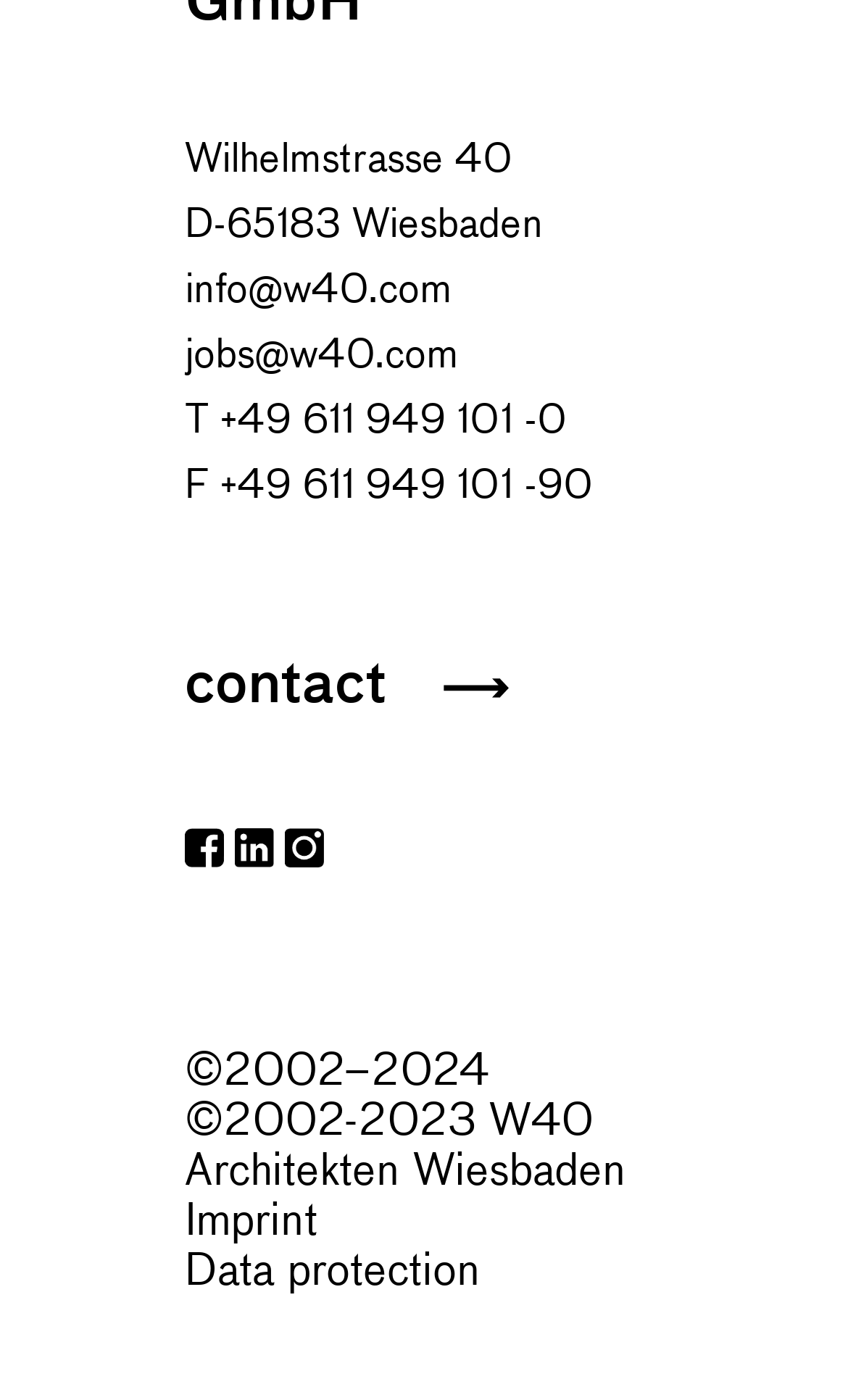How many social media links are provided?
Look at the image and provide a short answer using one word or a phrase.

3